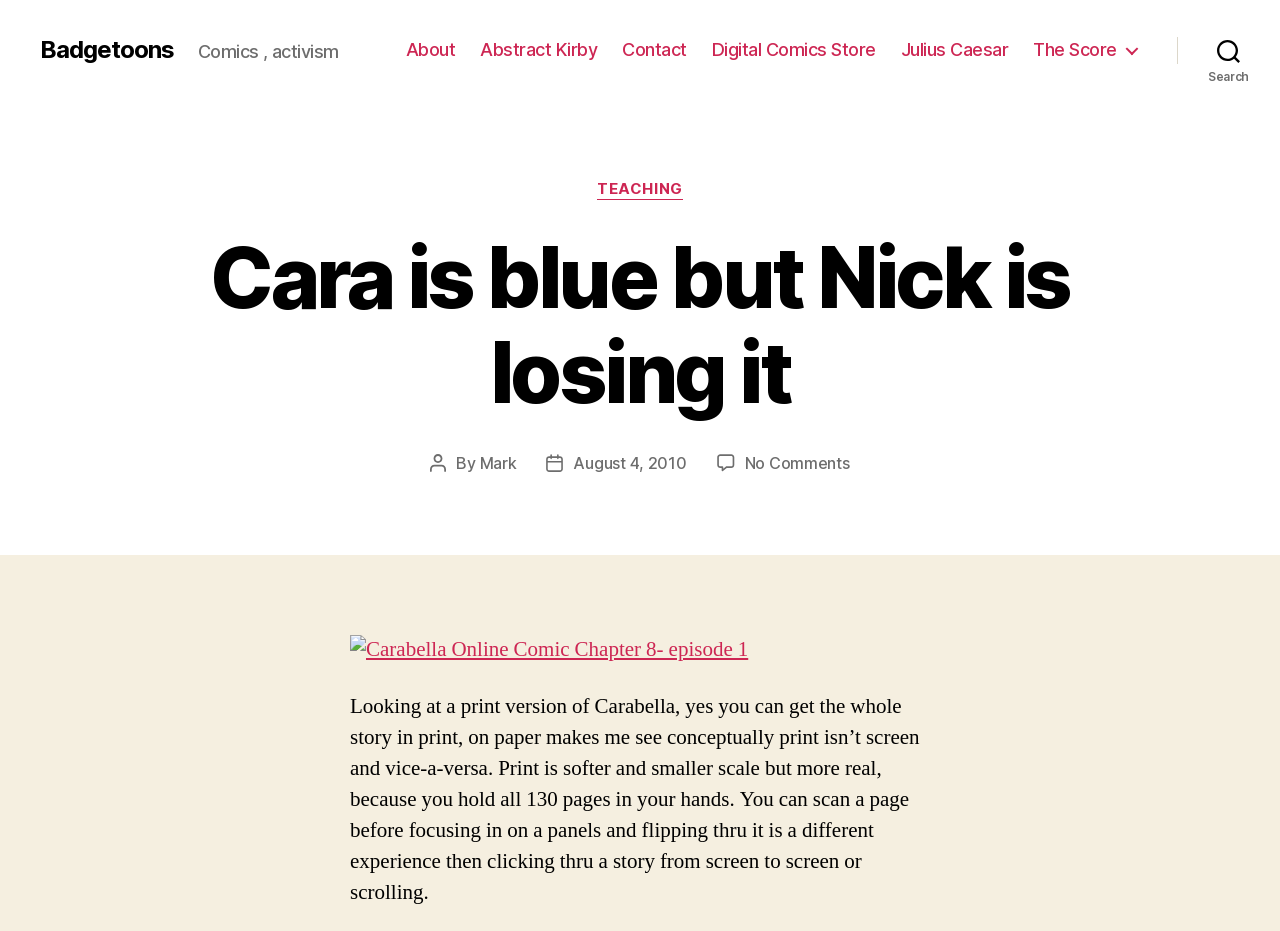Locate and provide the bounding box coordinates for the HTML element that matches this description: "Badgetoons".

[0.031, 0.041, 0.136, 0.067]